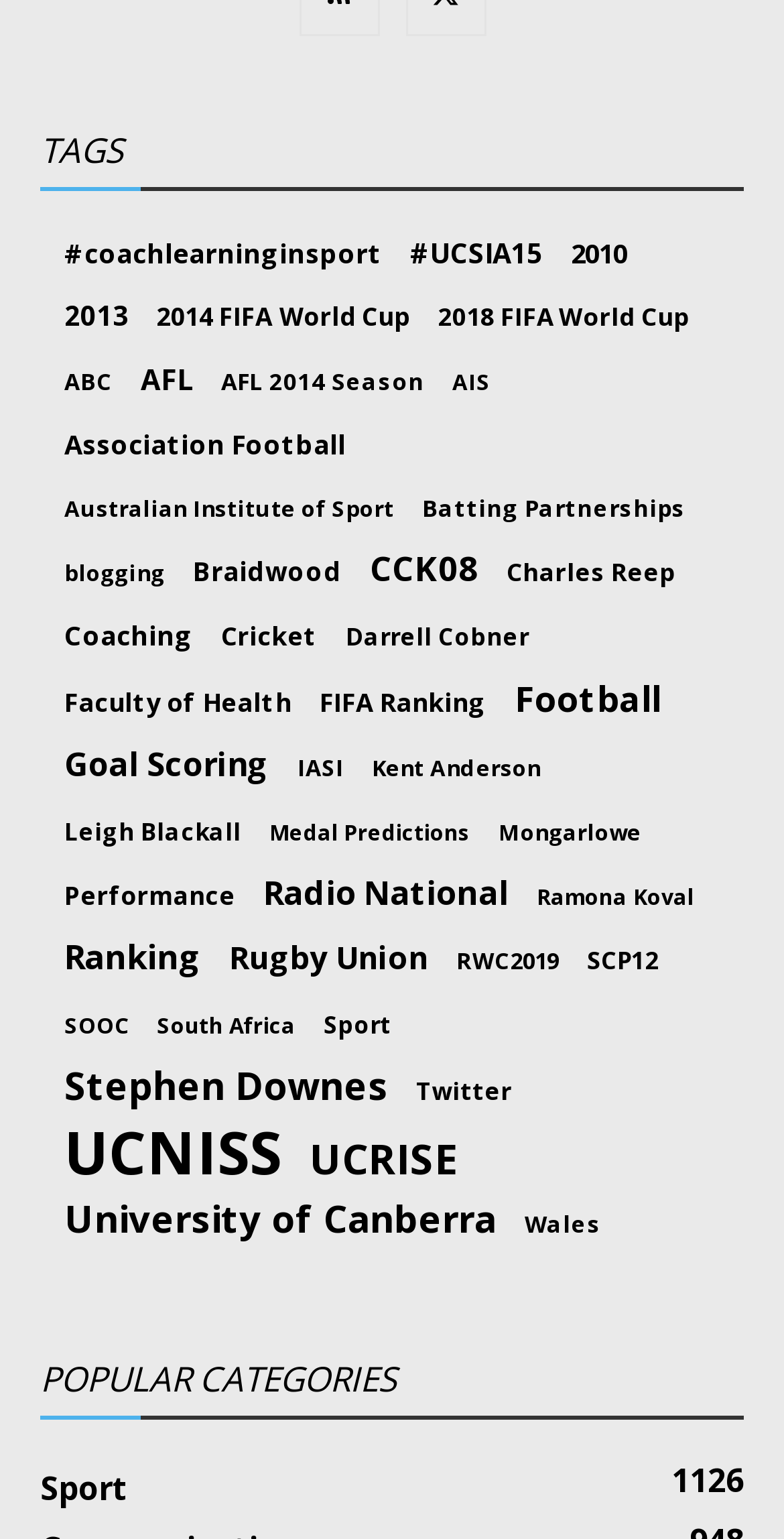Find the bounding box coordinates of the area to click in order to follow the instruction: "View the 'Football' category".

[0.656, 0.44, 0.844, 0.467]